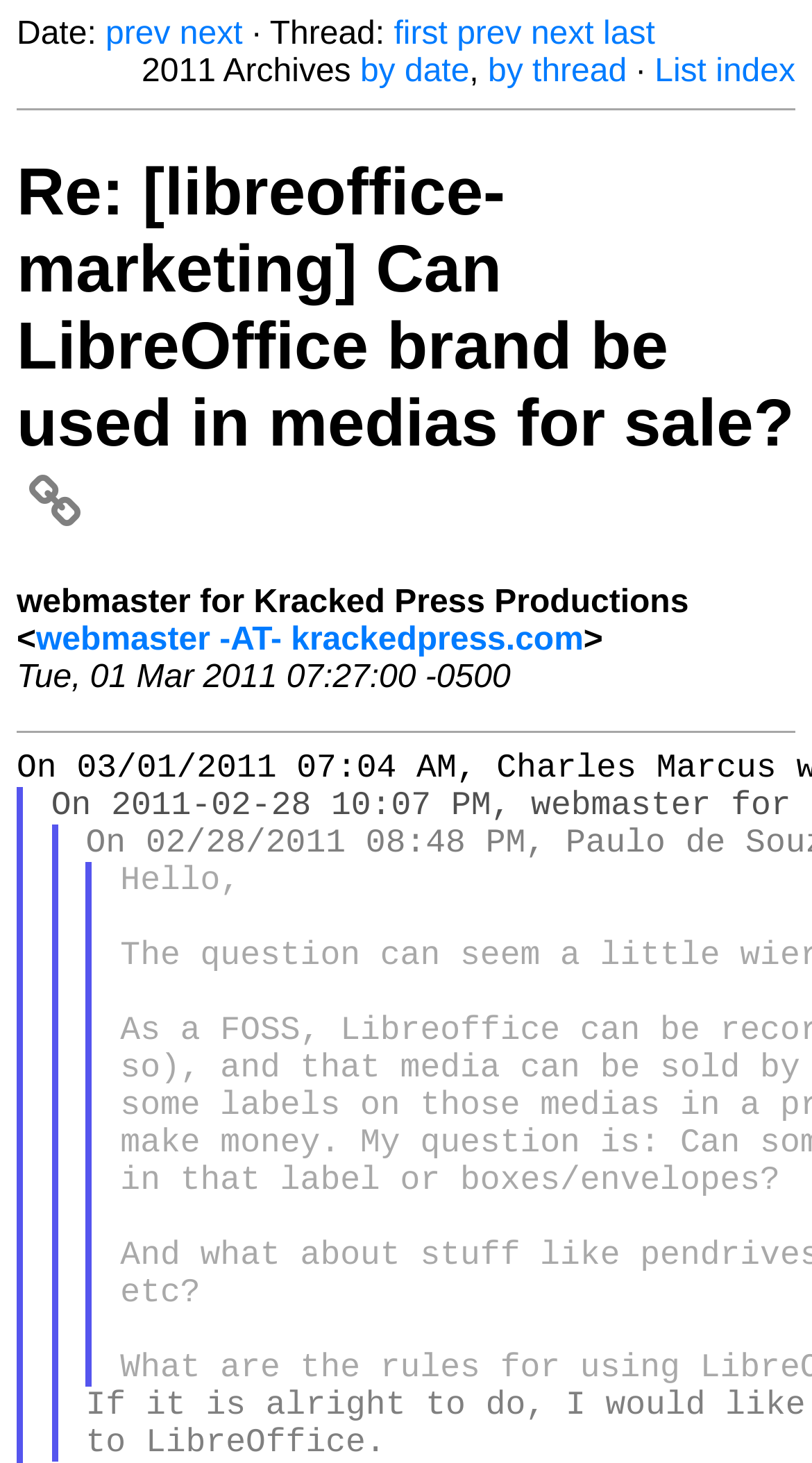Locate the bounding box coordinates of the clickable region to complete the following instruction: "go to next thread."

[0.654, 0.011, 0.731, 0.036]